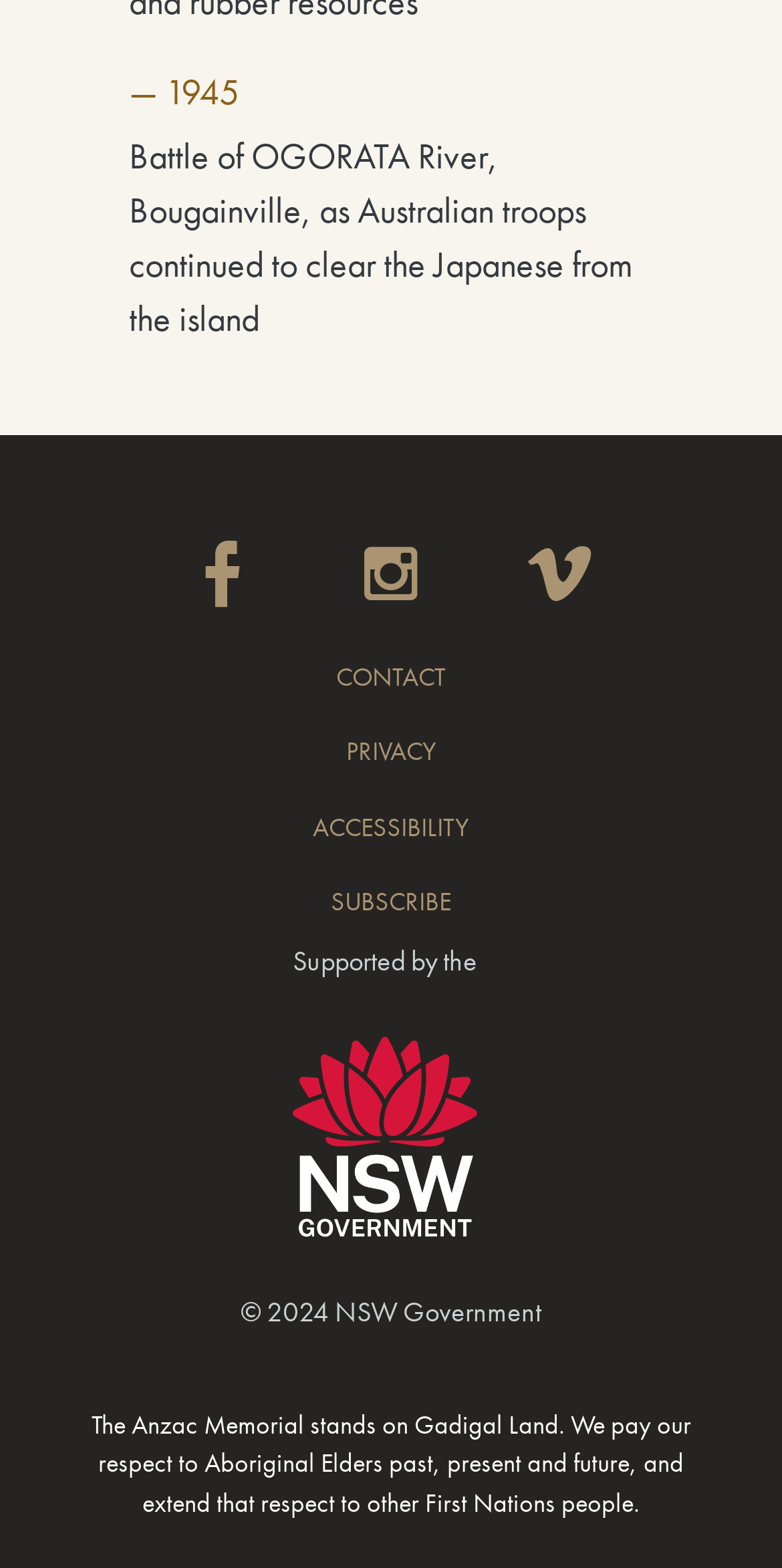Provide the bounding box coordinates for the UI element that is described by this text: "alt="Measuring University Logo - White"". The coordinates should be in the form of four float numbers between 0 and 1: [left, top, right, bottom].

None